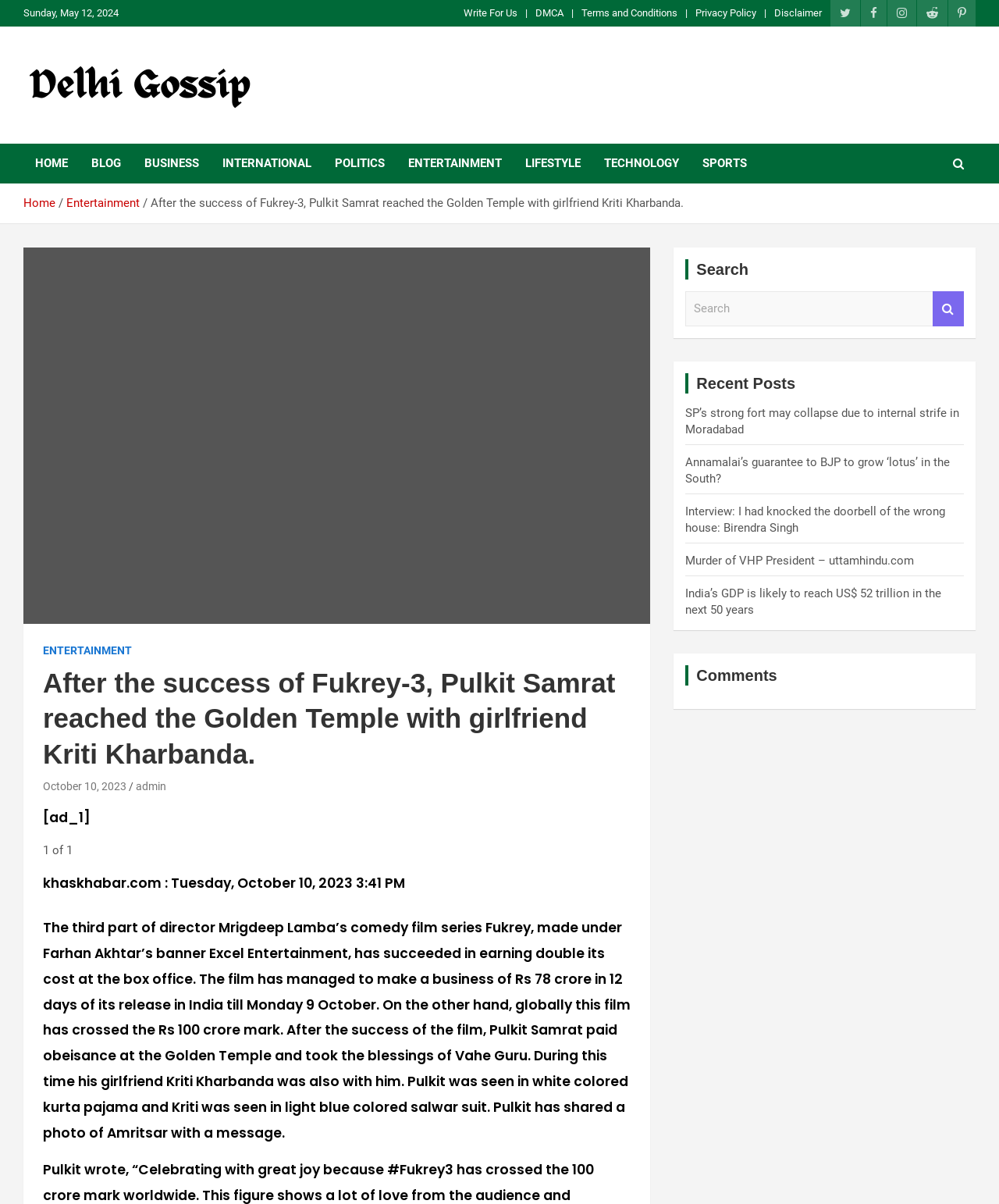Kindly respond to the following question with a single word or a brief phrase: 
What is the name of the website?

Delhigossip